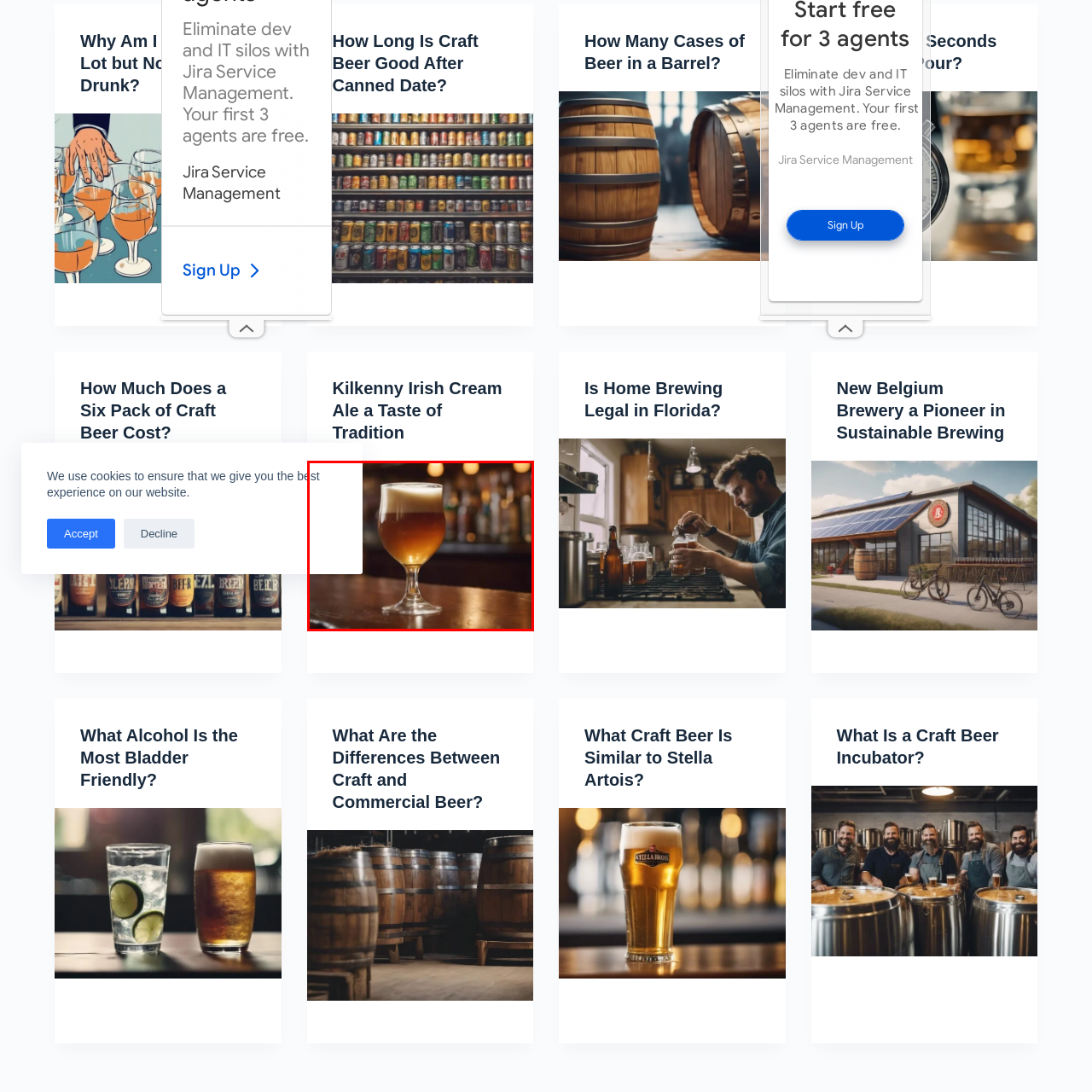Observe the area inside the red box, What type of lighting is present in the background? Respond with a single word or phrase.

Soft ambient